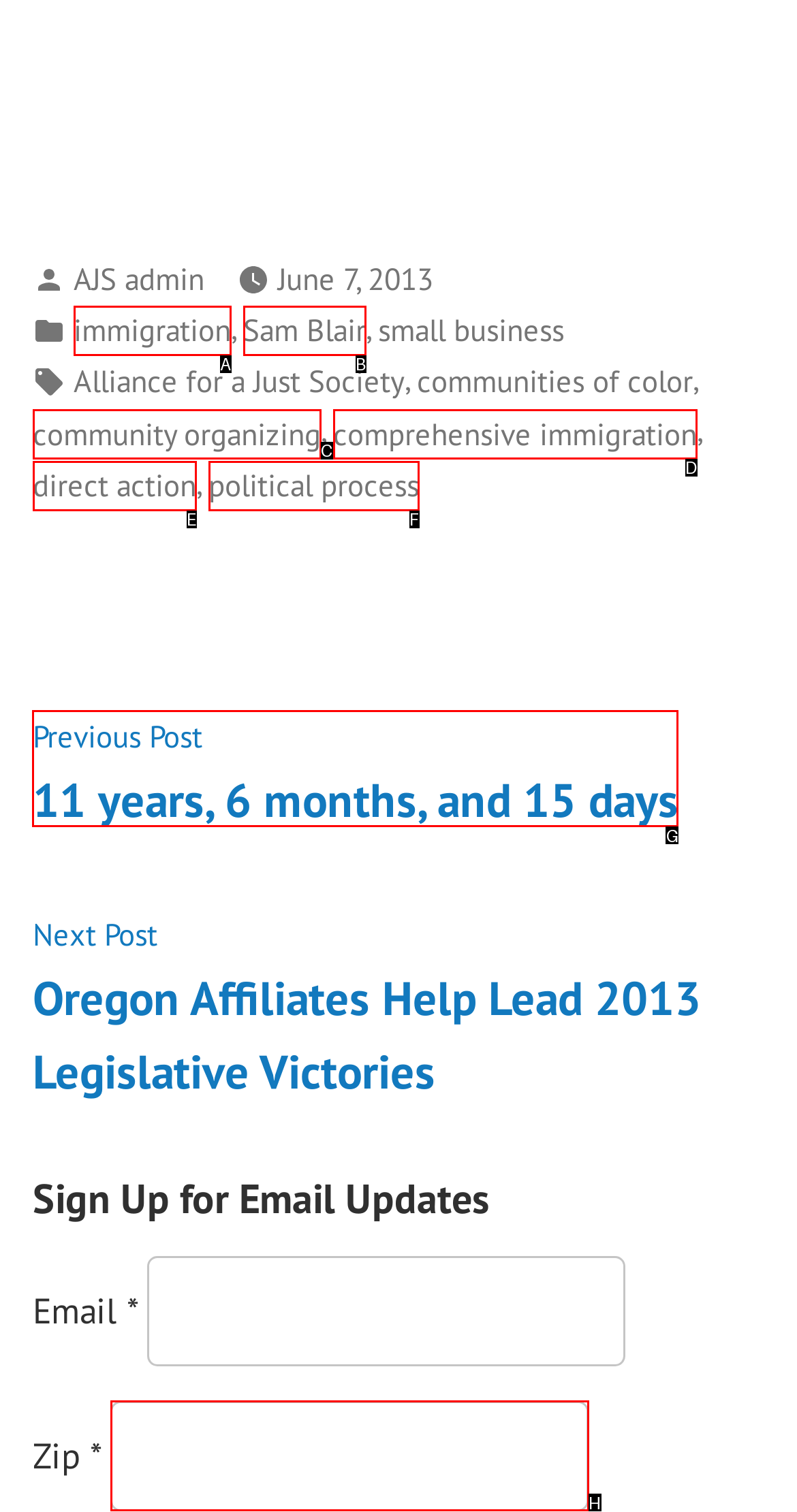Indicate which HTML element you need to click to complete the task: Click on the 'Previous post' link. Provide the letter of the selected option directly.

G